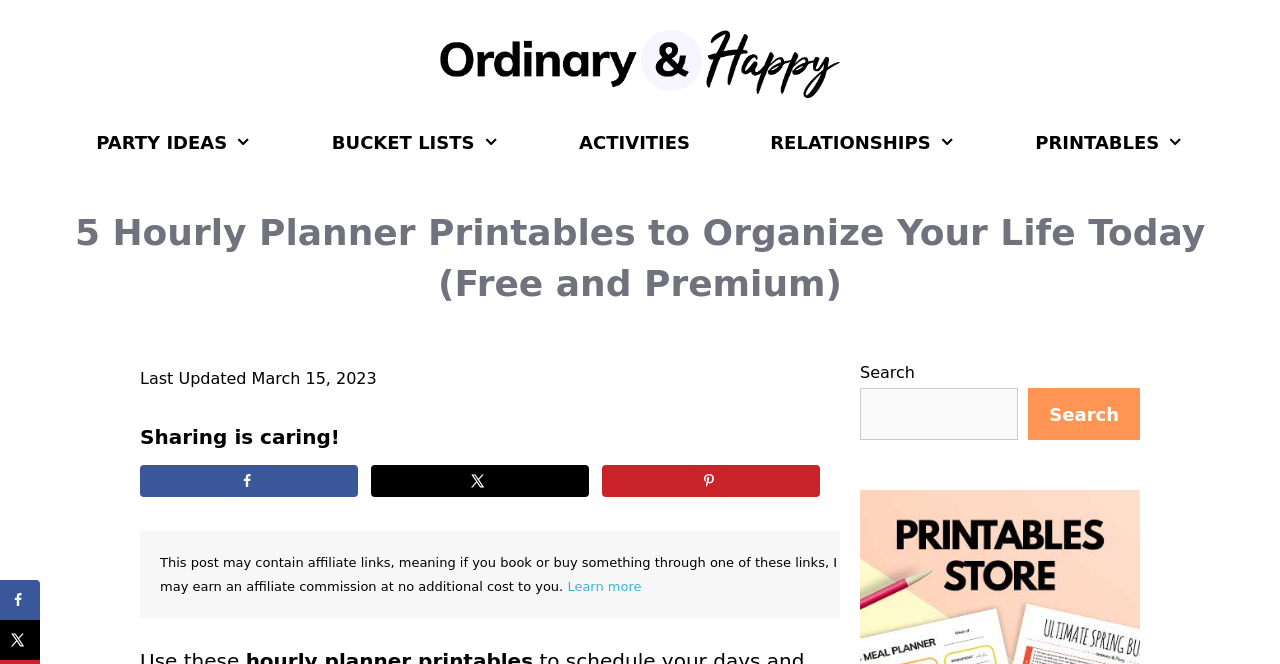Bounding box coordinates are specified in the format (top-left x, top-left y, bottom-right x, bottom-right y). All values are floating point numbers bounded between 0 and 1. Please provide the bounding box coordinate of the region this sentence describes: Printables

[0.778, 0.163, 0.956, 0.269]